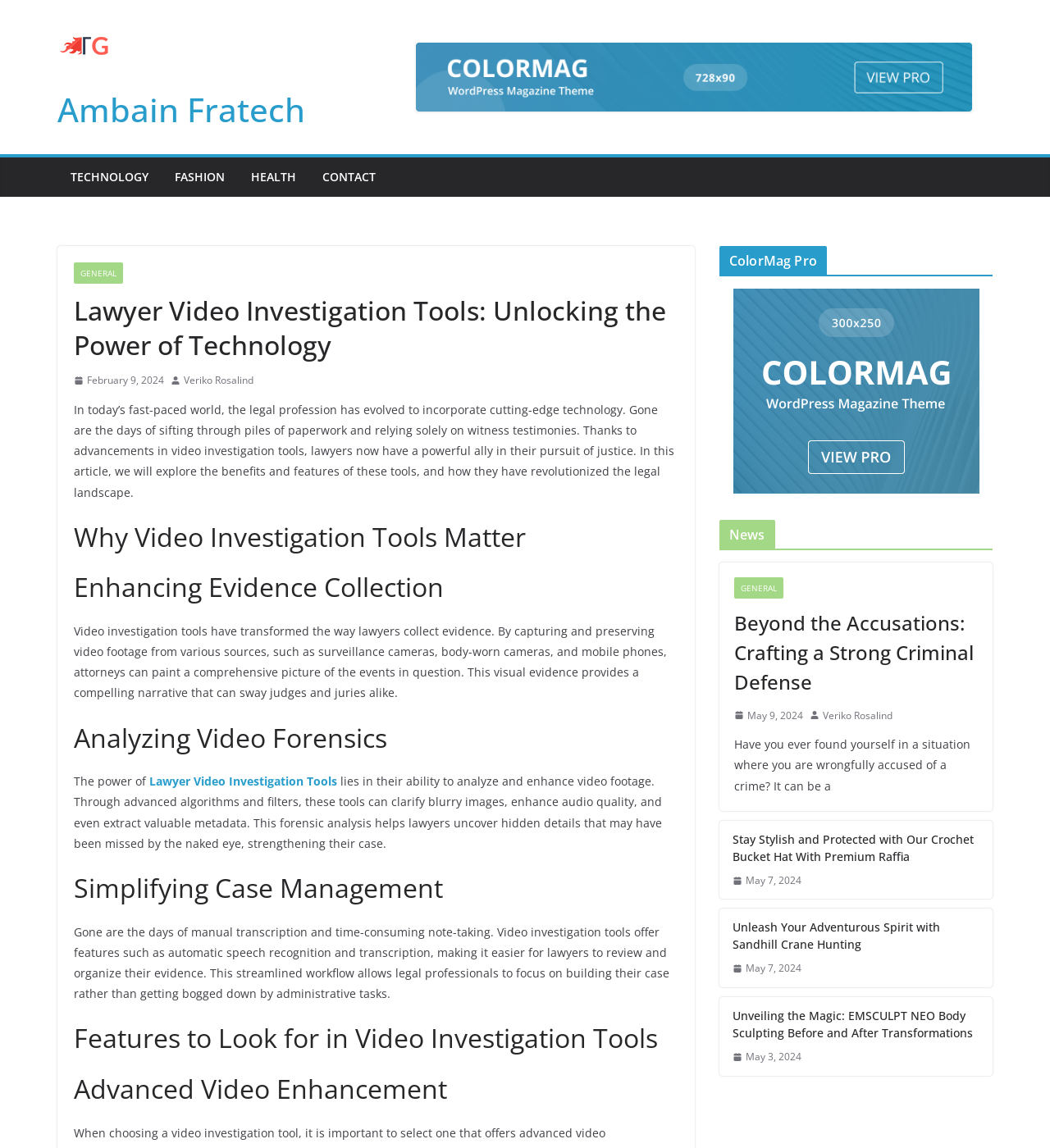Identify the bounding box coordinates of the element to click to follow this instruction: 'Read the article 'Lawyer Video Investigation Tools: Unlocking the Power of Technology''. Ensure the coordinates are four float values between 0 and 1, provided as [left, top, right, bottom].

[0.07, 0.256, 0.646, 0.315]